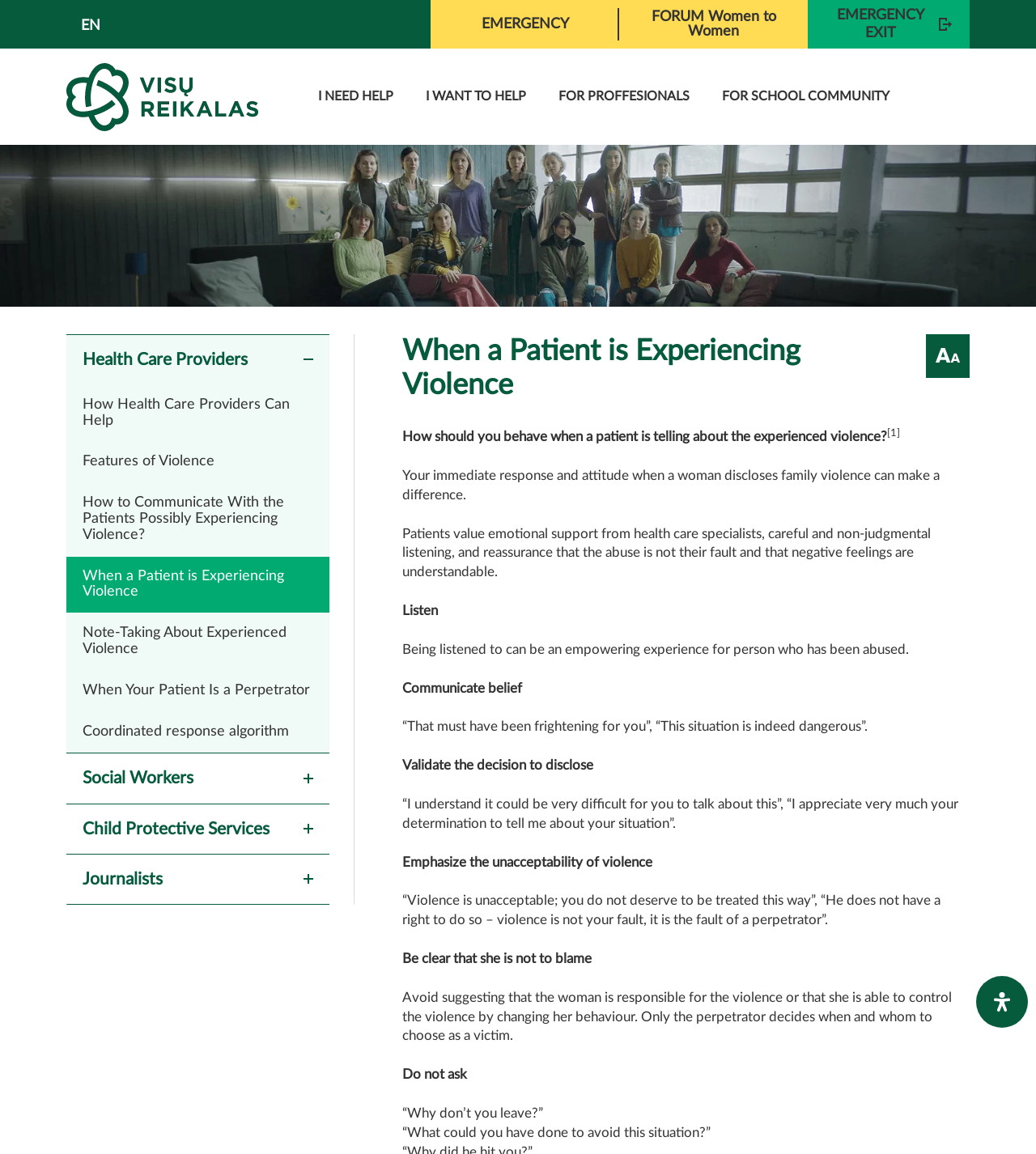Please find the bounding box coordinates of the section that needs to be clicked to achieve this instruction: "Click the 'How Health Care Providers Can Help' link".

[0.064, 0.334, 0.318, 0.382]